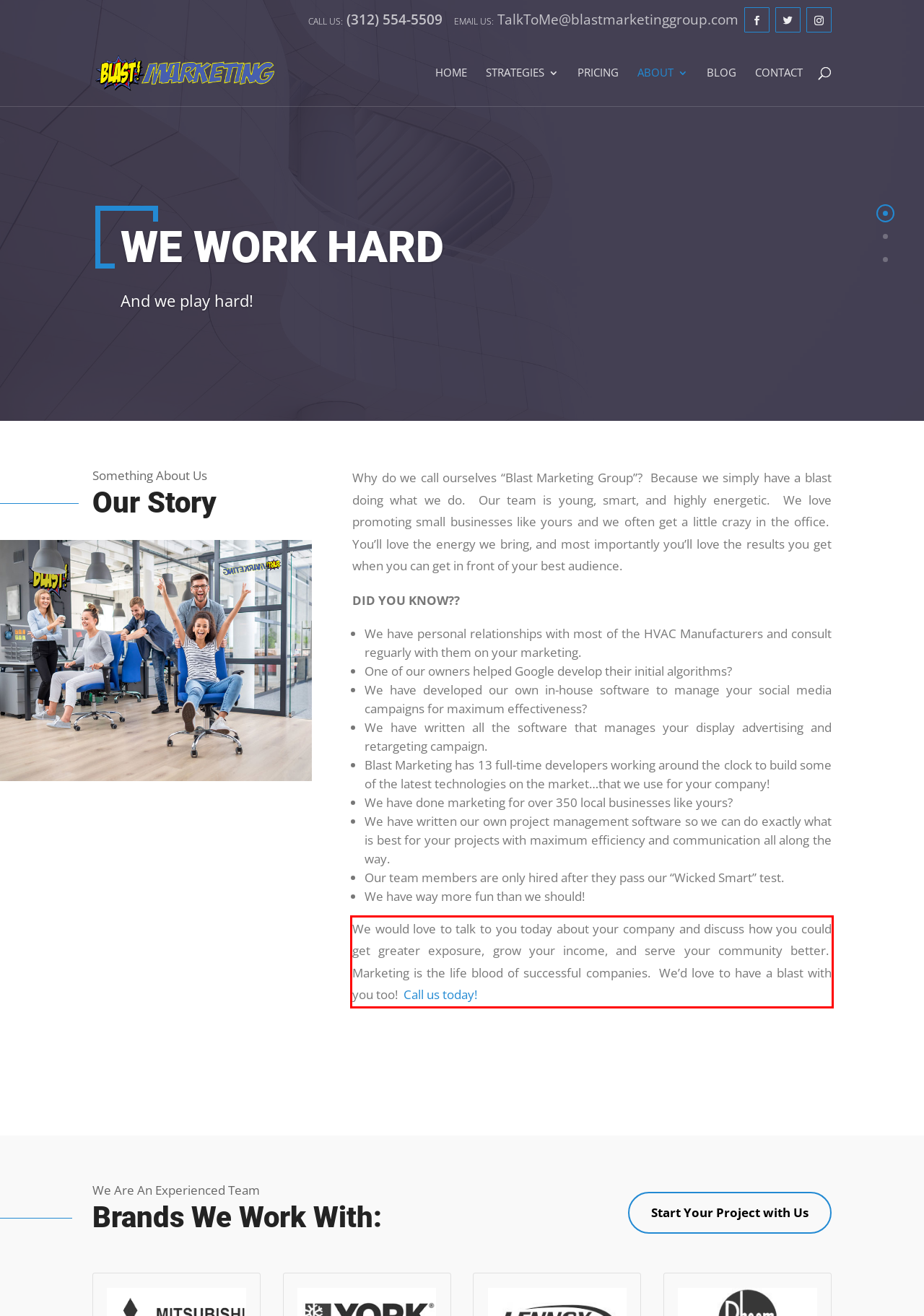You have a screenshot of a webpage with a UI element highlighted by a red bounding box. Use OCR to obtain the text within this highlighted area.

We would love to talk to you today about your company and discuss how you could get greater exposure, grow your income, and serve your community better. Marketing is the life blood of successful companies. We’d love to have a blast with you too! Call us today!